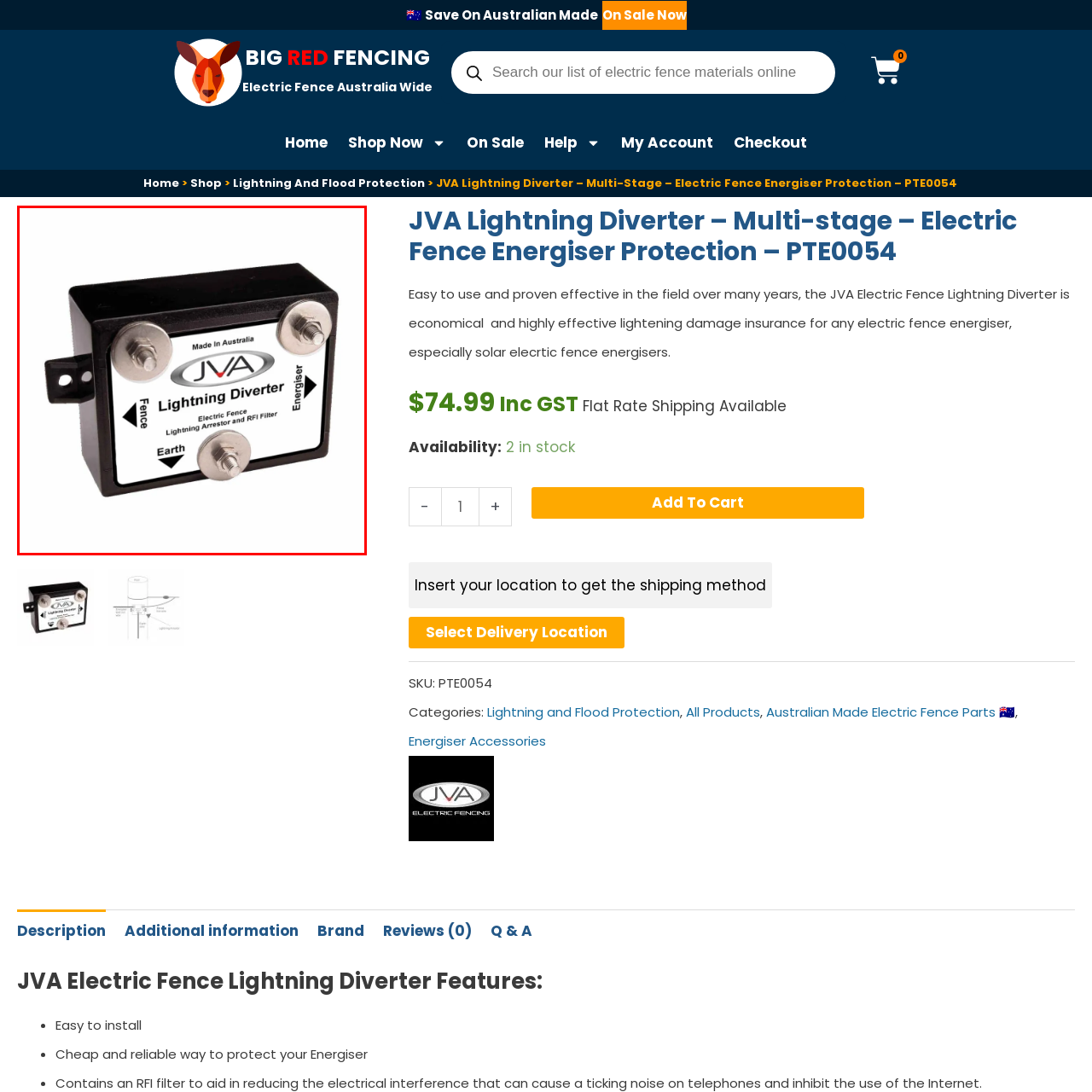Describe in detail the image that is highlighted by the red bounding box.

The image features a JVA Lightning Diverter, a crucial component for protecting electric fence energisers. This multi-stage device, designed and made in Australia, provides effective lightning protection through its lightning arrestor and RFI filter. The diverter is compact and robust, showcasing four mounting points for secure installation. It features clear labeling indicating the connections for "Fence," "Energiser," and "Earth," helping users ensure proper installation and functionality. Ideal for enhancing the durability and safety of electric fences, especially those operating on solar energisers, this diverter is an essential accessory for any agricultural or pet containment setup.